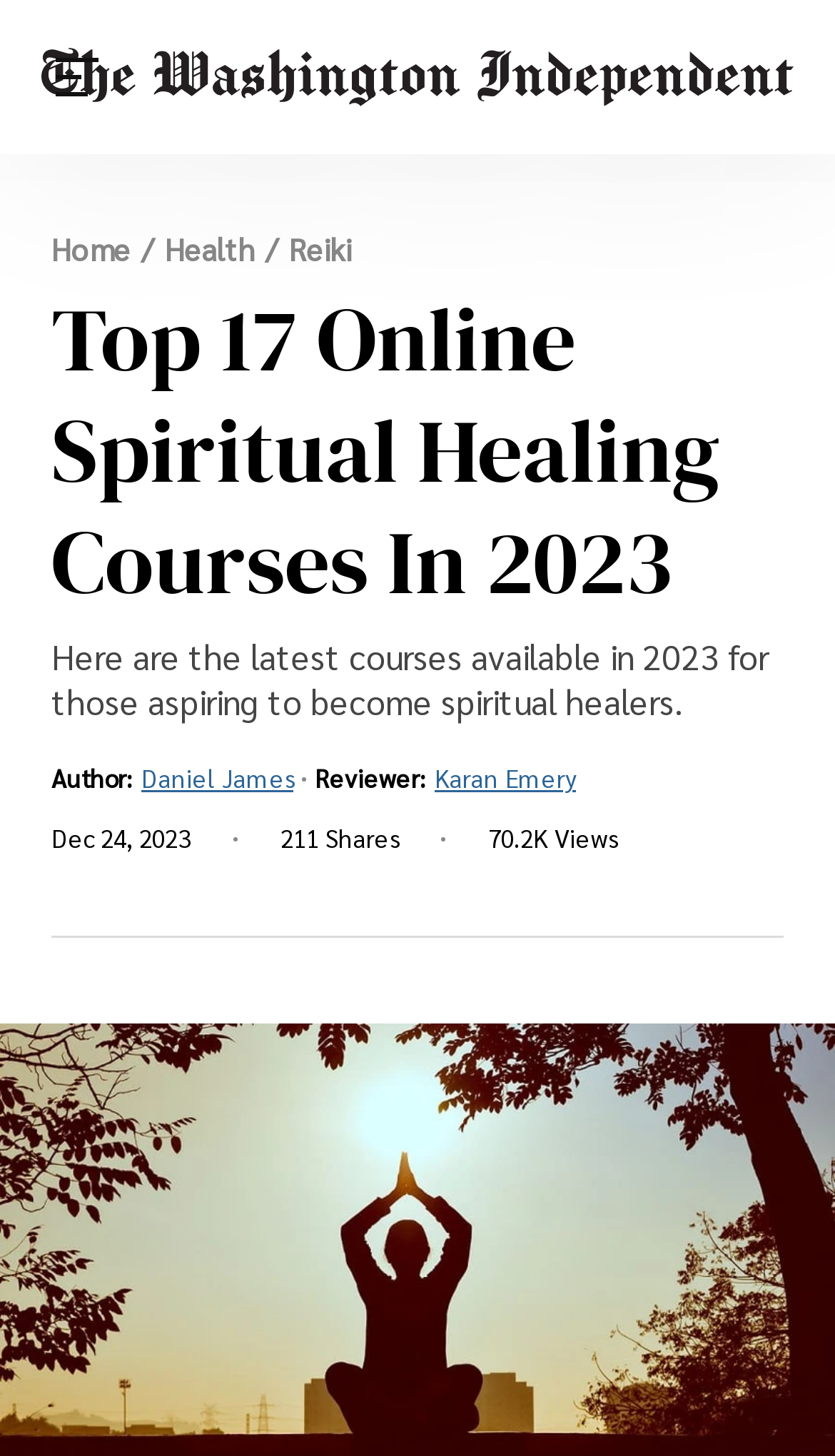What is the name of the author?
Using the image as a reference, answer with just one word or a short phrase.

Daniel James